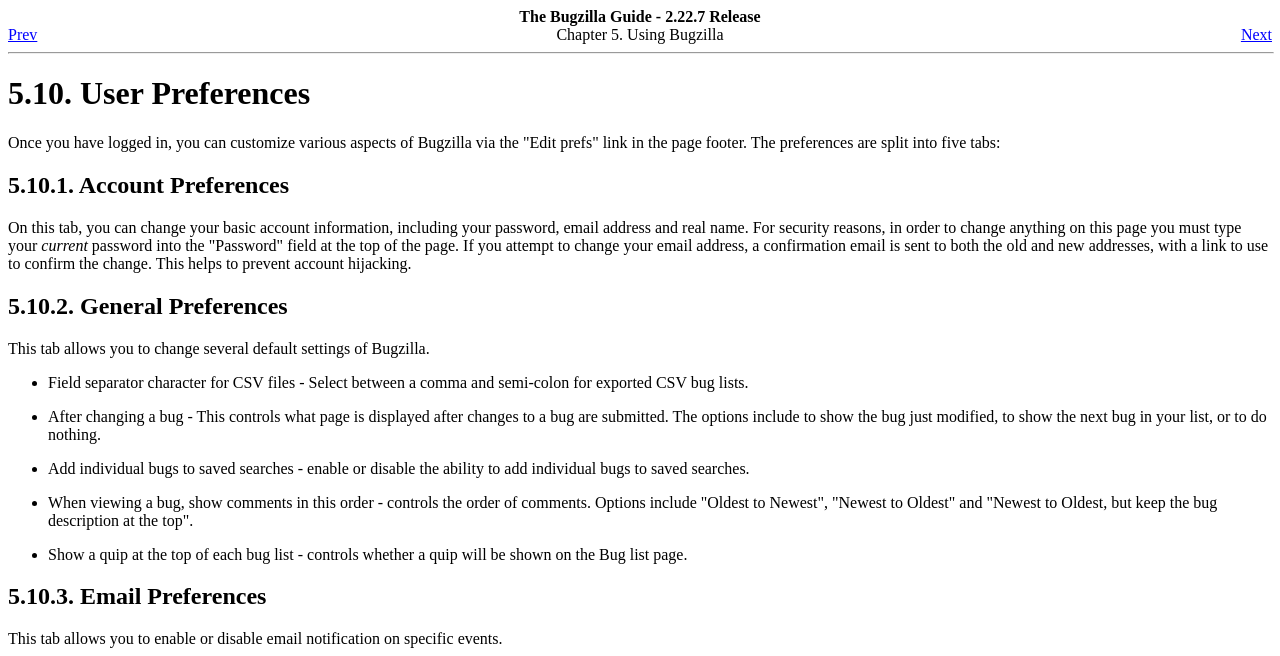What is the purpose of the 'Show a quip at the top of each bug list' preference?
Please give a detailed and thorough answer to the question, covering all relevant points.

The 'Show a quip at the top of each bug list' preference controls whether a quip will be shown on the Bug list page. This allows users to customize their Bug list page display.